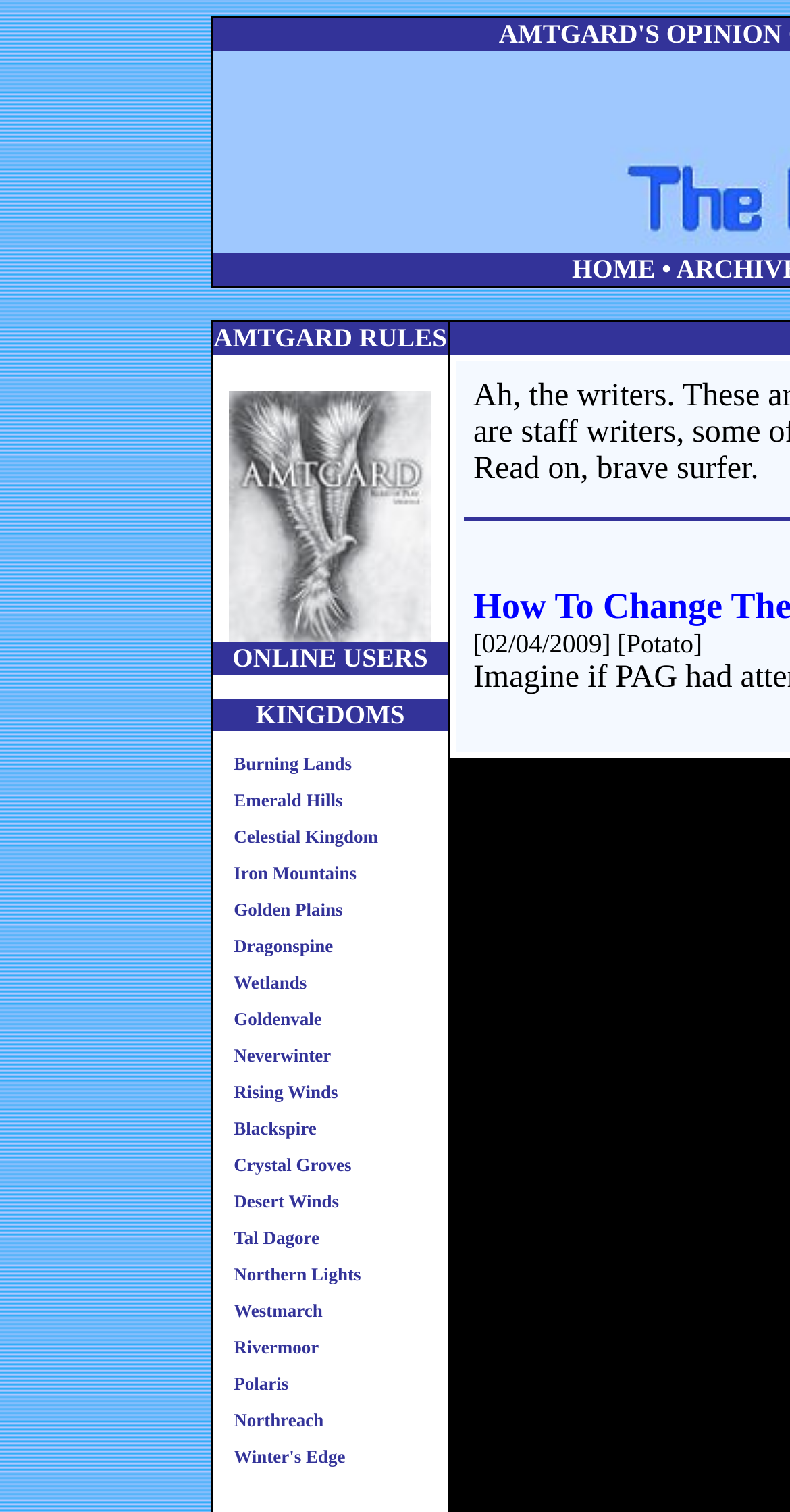Offer a comprehensive description of the webpage’s content and structure.

The webpage is titled "Randall Andalsa's e-Samurai - all opinions, all the time". At the top, there is a link labeled "HOME" positioned near the center of the page. Below the title, there is a table that occupies a significant portion of the page. The table has multiple rows, each containing a grid cell with various contents.

The first row contains a grid cell with the text "AMTGARD RULES". The second row has a grid cell with the text "Amtgard Rules of Play." accompanied by a link and an image. The third row contains a grid cell with the text "ONLINE USERS". The fourth row has a grid cell with no text, but it contains a layout table with a single row and cell.

The fifth row contains a grid cell with the text "KINGDOMS", followed by a list of kingdoms in the sixth row. The list of kingdoms is presented in a layout table with a single row and multiple cells, each containing a link to a specific kingdom. There are 20 kingdoms listed, including Burning Lands, Emerald Hills, Celestial Kingdom, and others.

Overall, the webpage appears to be a portal or hub for accessing various resources and information related to Amtgard, a medieval-themed combat game. The layout is organized, with clear headings and concise text, making it easy to navigate.